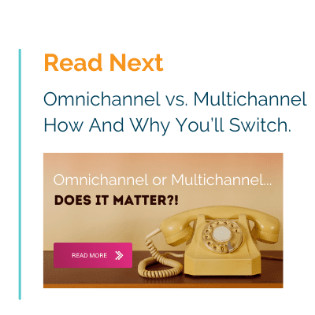Describe every aspect of the image in detail.

The image features a vintage yellow telephone, symbolizing traditional customer service communication methods, juxtaposed with modern multichannel and omnichannel service approaches. Accompanying the image is a promotional section titled "Read Next," inviting readers to explore further insights on the topic of "Omnichannel vs. Multichannel" and its relevance in today's customer experience landscape. The call-to-action encourages engagement with the question "Does it matter?!" highlighting the ongoing conversation about the significance and effectiveness of various service strategies. This image serves to visually connect the past with contemporary customer service practices, emphasizing the evolution of communication in business.